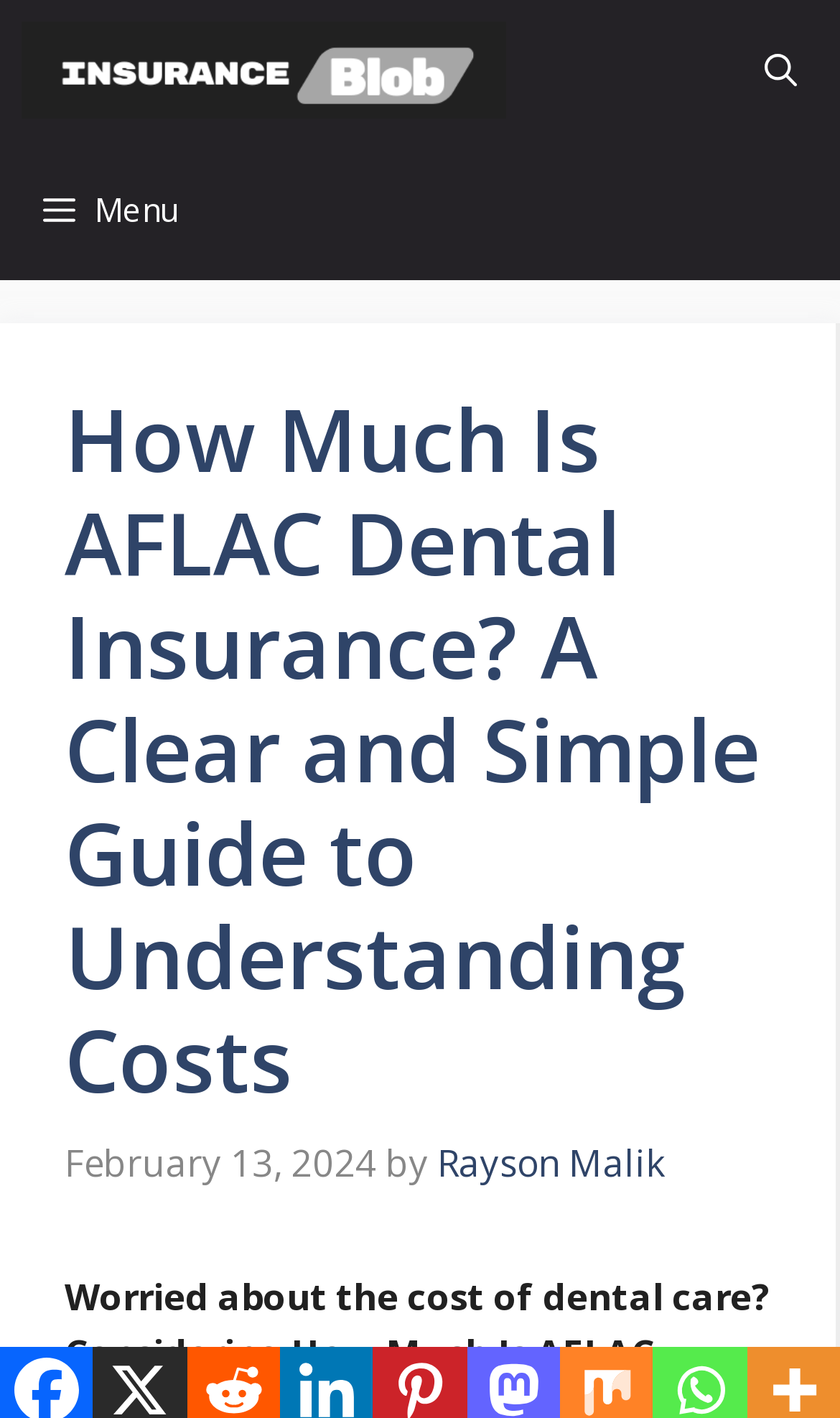Find the coordinates for the bounding box of the element with this description: "(757) 485-4400".

None